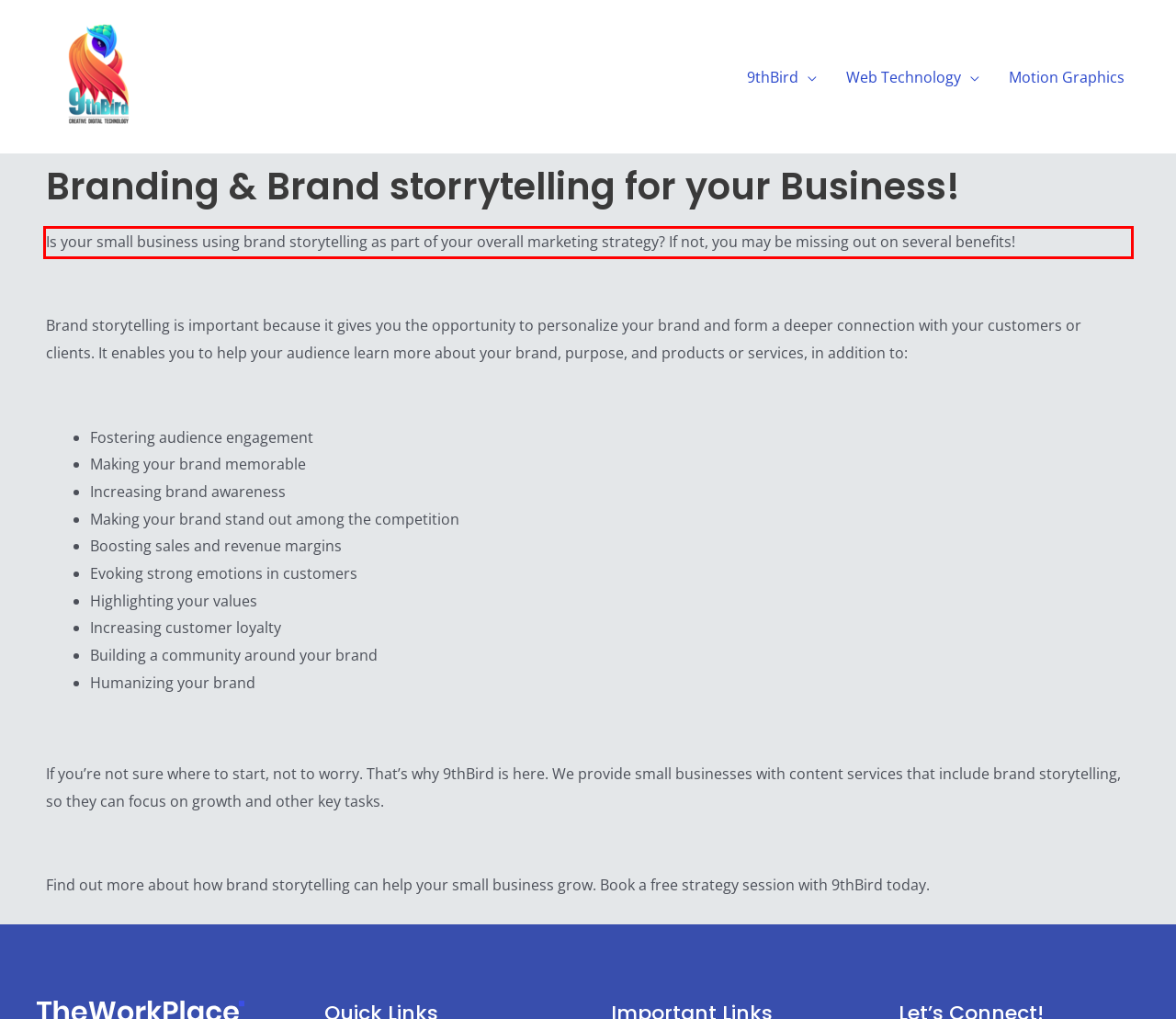Please recognize and transcribe the text located inside the red bounding box in the webpage image.

Is your small business using brand storytelling as part of your overall marketing strategy? If not, you may be missing out on several benefits!